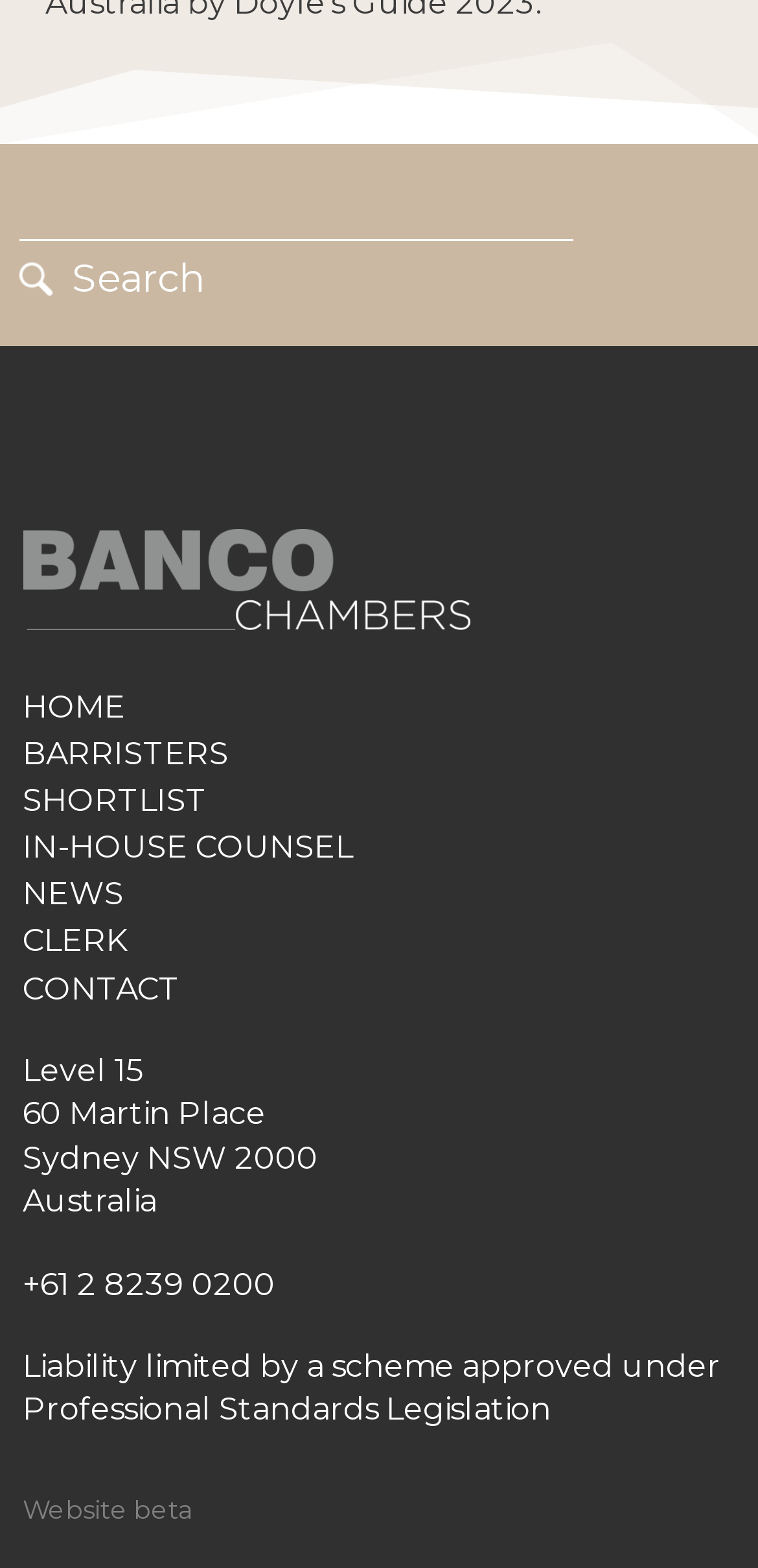Can you find the bounding box coordinates for the element to click on to achieve the instruction: "Visit Facebook page"?

None